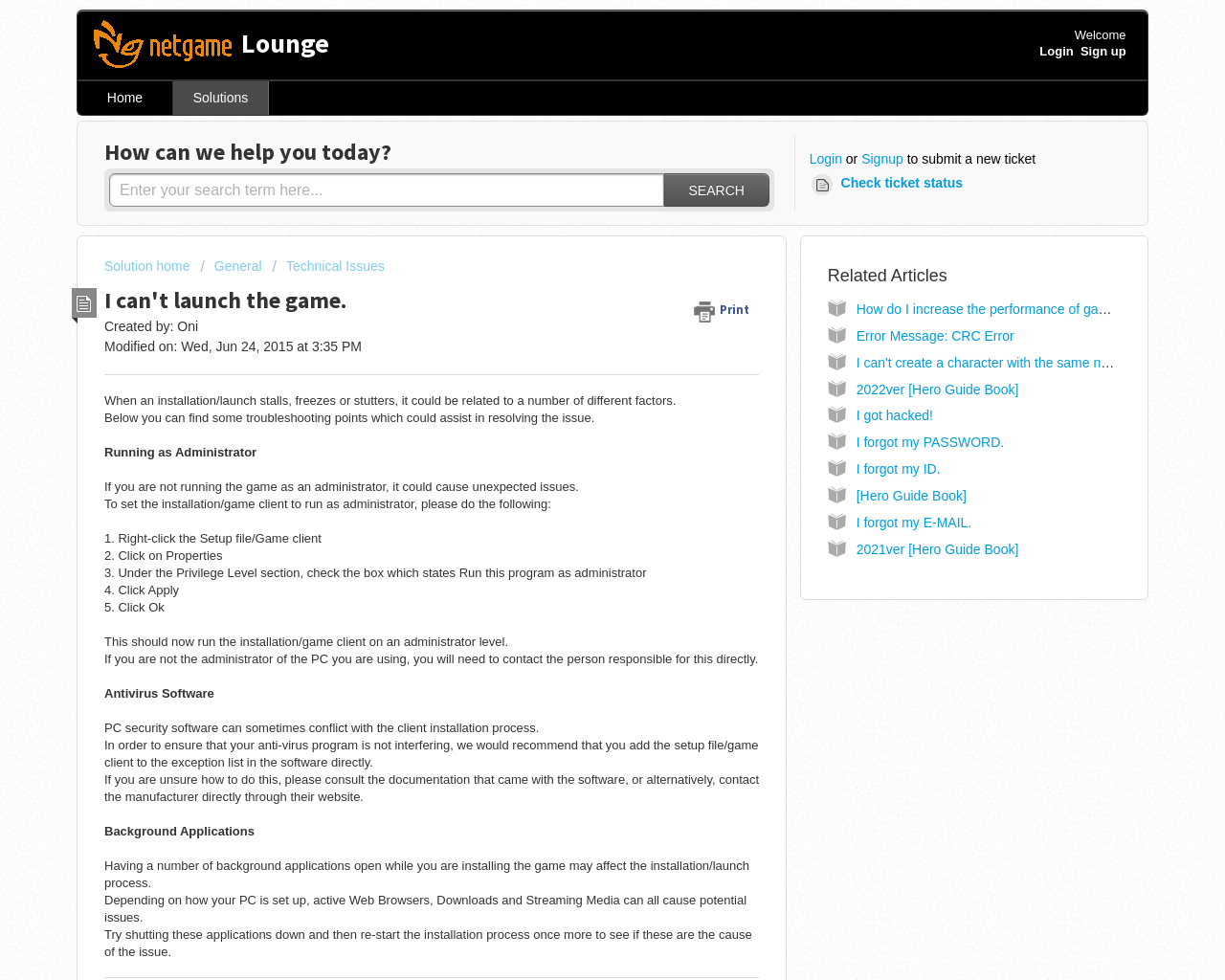Find the bounding box of the UI element described as: "Check ticket status". The bounding box coordinates should be given as four float values between 0 and 1, i.e., [left, top, right, bottom].

[0.661, 0.174, 0.792, 0.202]